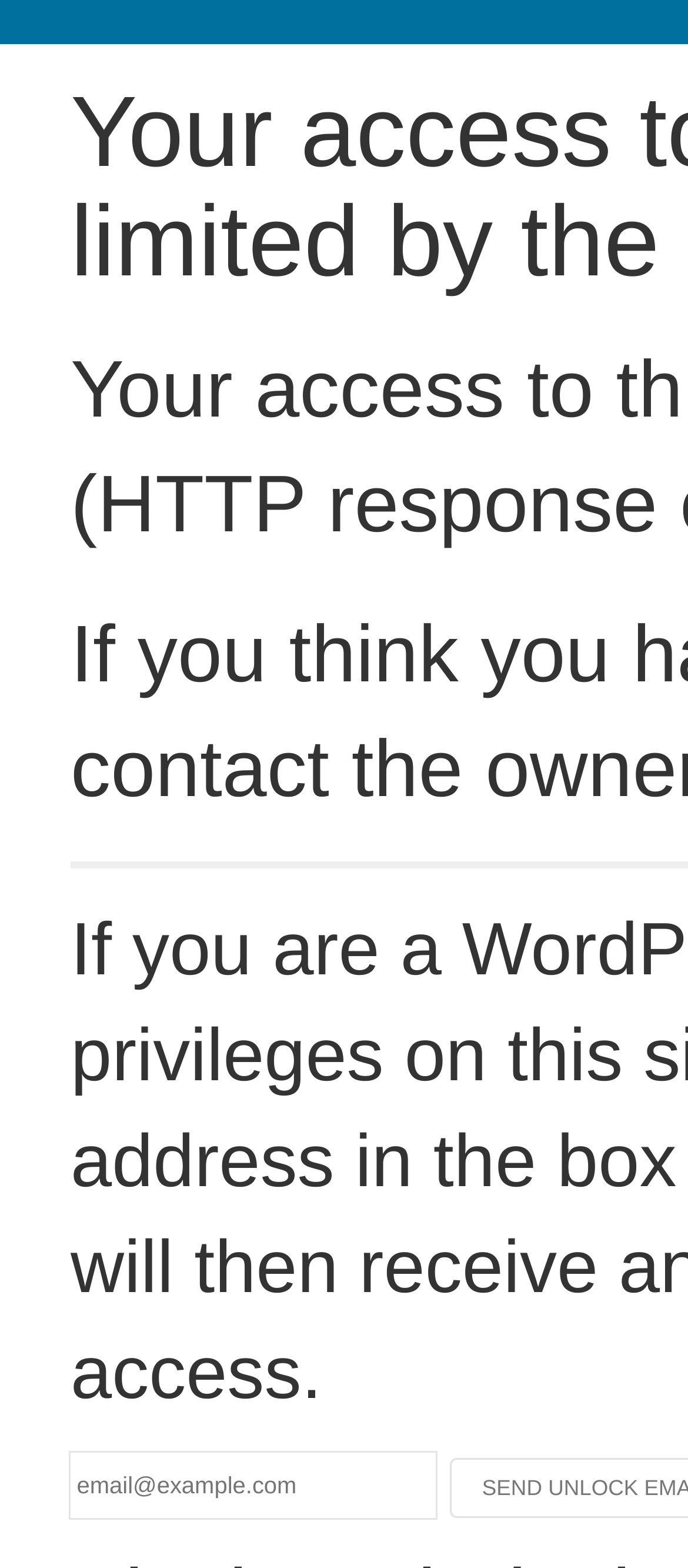What is the main heading displayed on the webpage? Please provide the text.

Your access to this site has been limited by the site owner